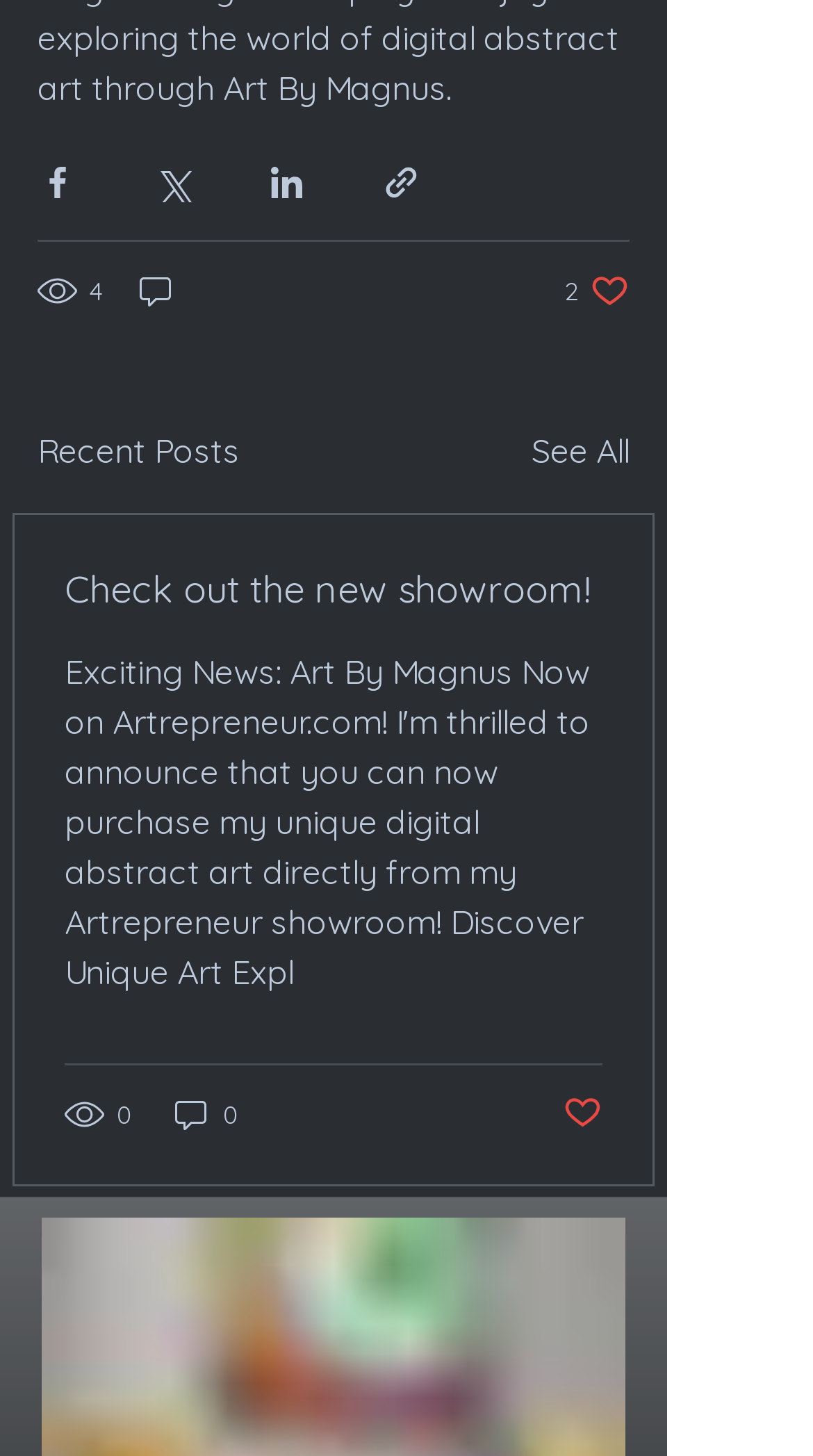What is the text of the link in the post?
Please use the image to provide a one-word or short phrase answer.

Check out the new showroom!